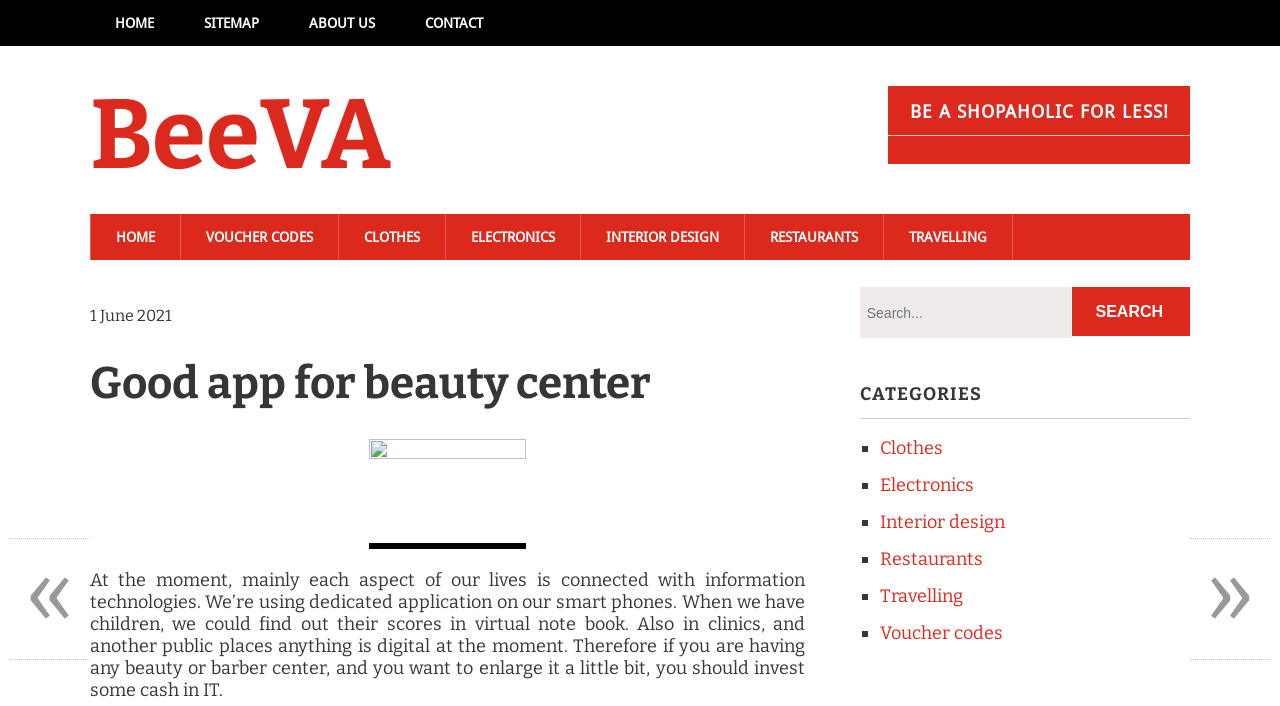What is the name of the app?
Using the information from the image, give a concise answer in one word or a short phrase.

BeeVA